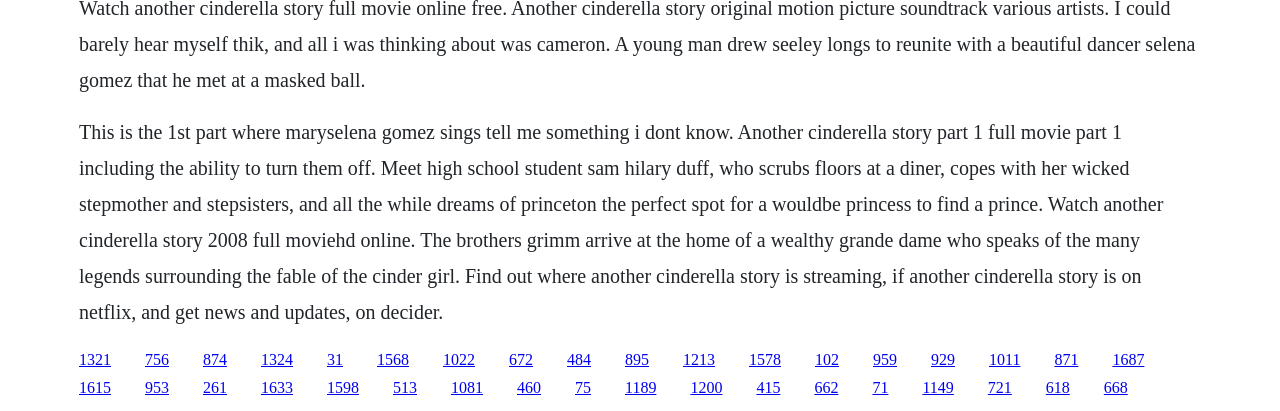Identify the bounding box coordinates of the clickable region necessary to fulfill the following instruction: "Read the description of Another Cinderella Story". The bounding box coordinates should be four float numbers between 0 and 1, i.e., [left, top, right, bottom].

[0.062, 0.293, 0.909, 0.785]